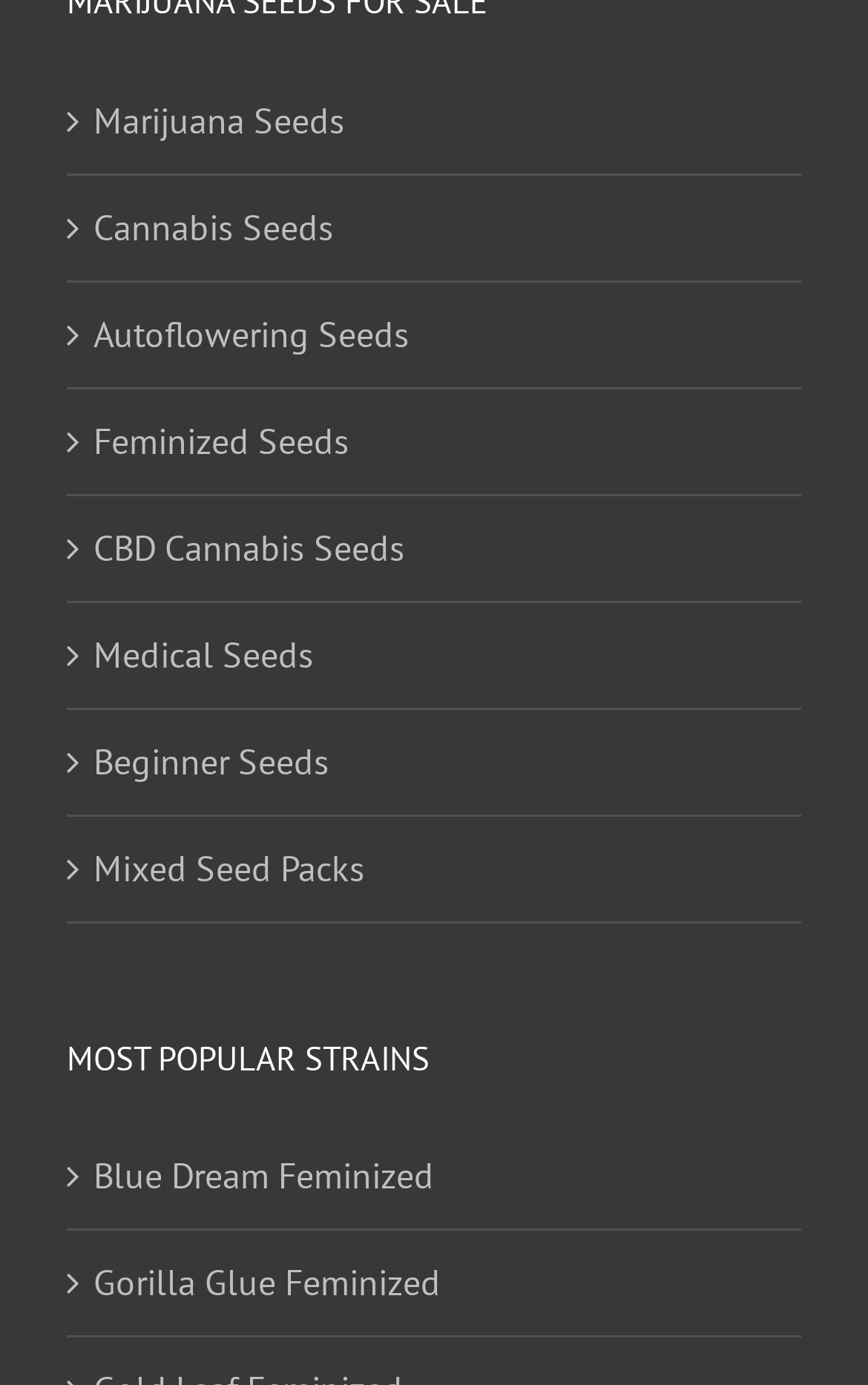Give a concise answer using one word or a phrase to the following question:
What is the purpose of the links on this webpage?

To purchase seeds